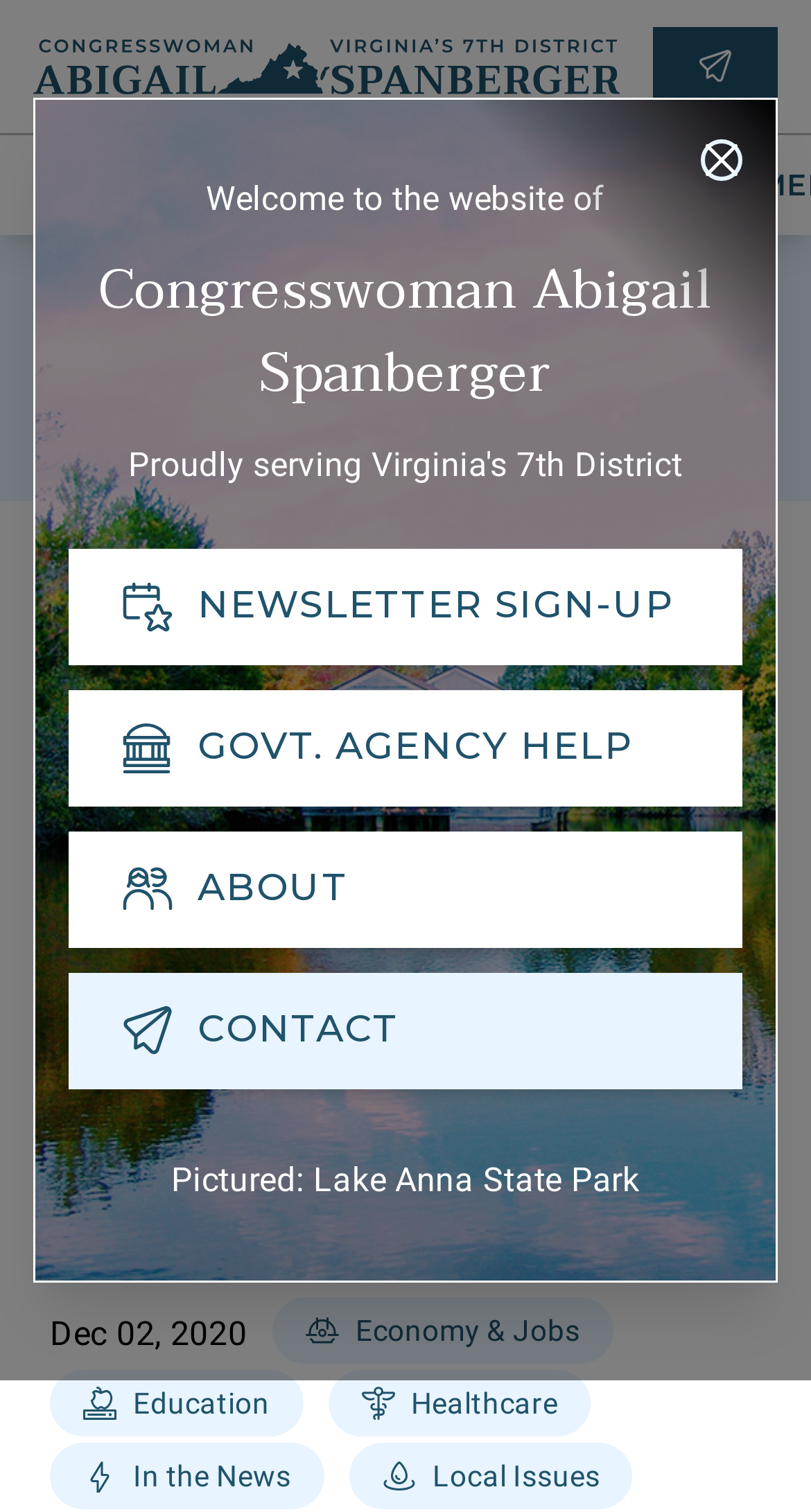What type of content can be found in the 'Economy & Jobs' section?
Refer to the image and respond with a one-word or short-phrase answer.

Economy and jobs related information